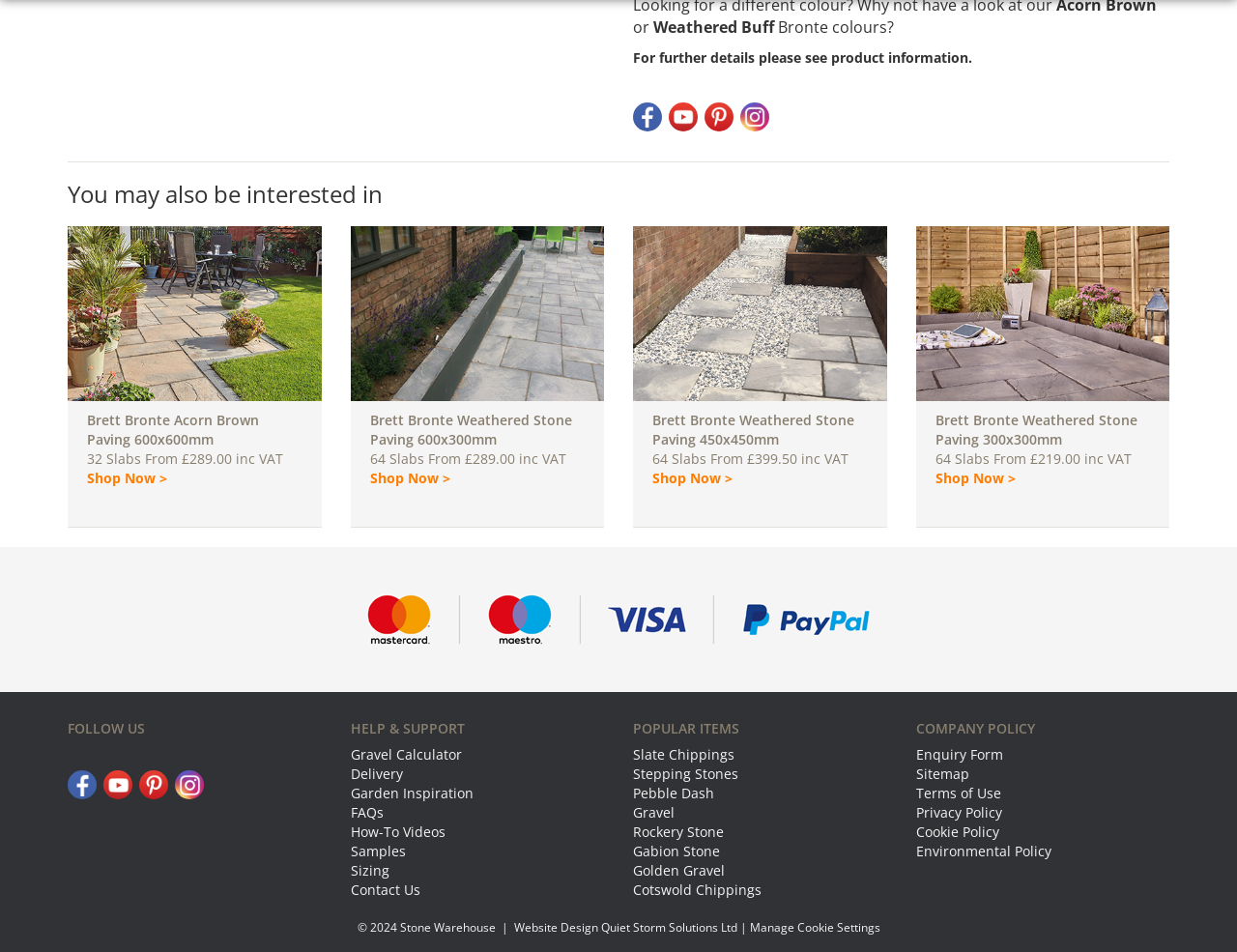Please identify the bounding box coordinates of where to click in order to follow the instruction: "View Brett Bronte Acorn Brown Paving 600x600mm product".

[0.055, 0.238, 0.26, 0.421]